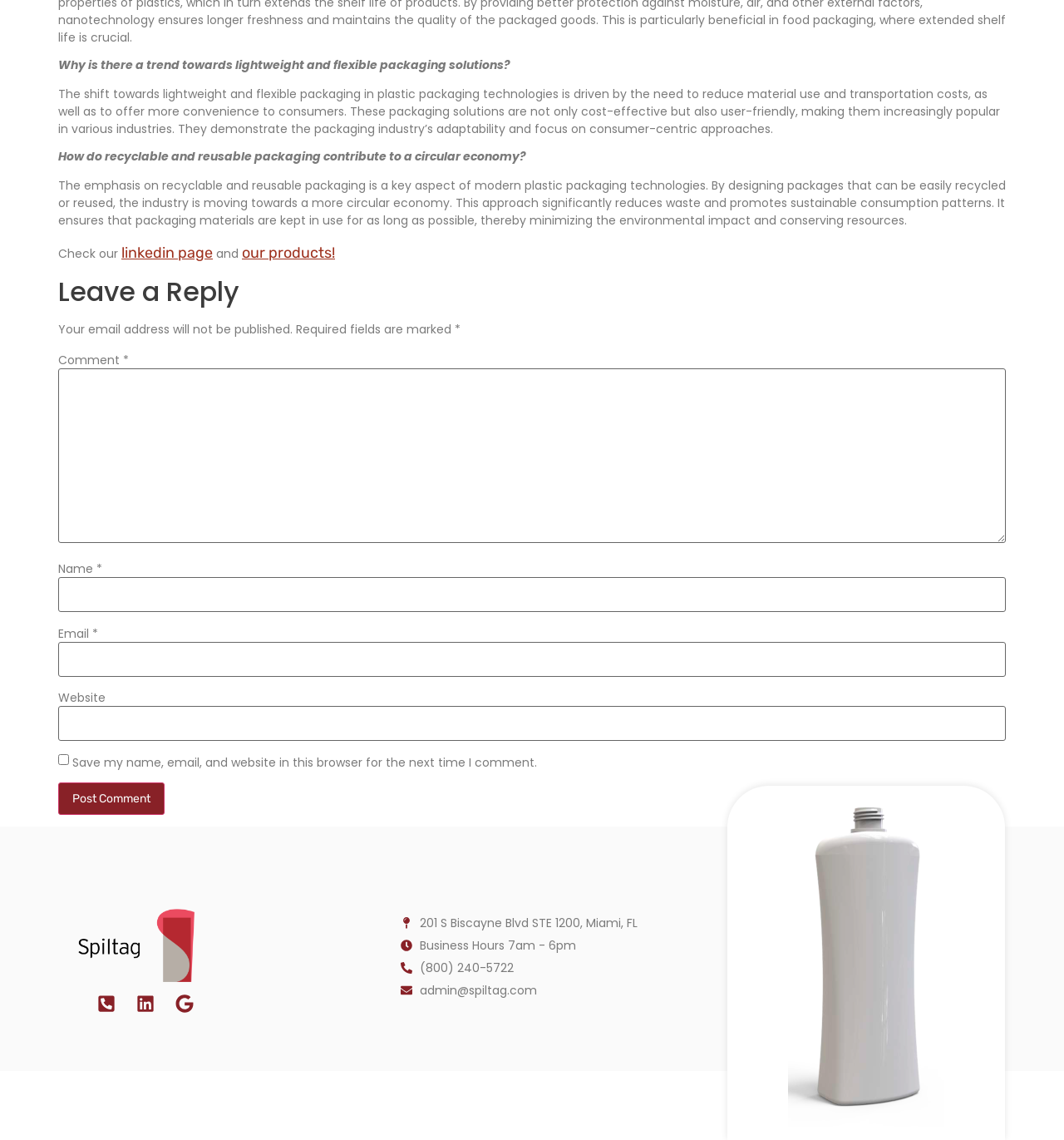Locate the bounding box coordinates of the UI element described by: "our products!". Provide the coordinates as four float numbers between 0 and 1, formatted as [left, top, right, bottom].

[0.227, 0.213, 0.315, 0.23]